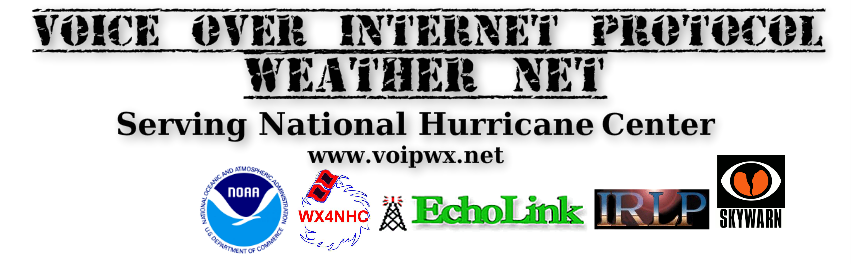Answer the question below with a single word or a brief phrase: 
How many logos of other weather and communication organizations are displayed?

5